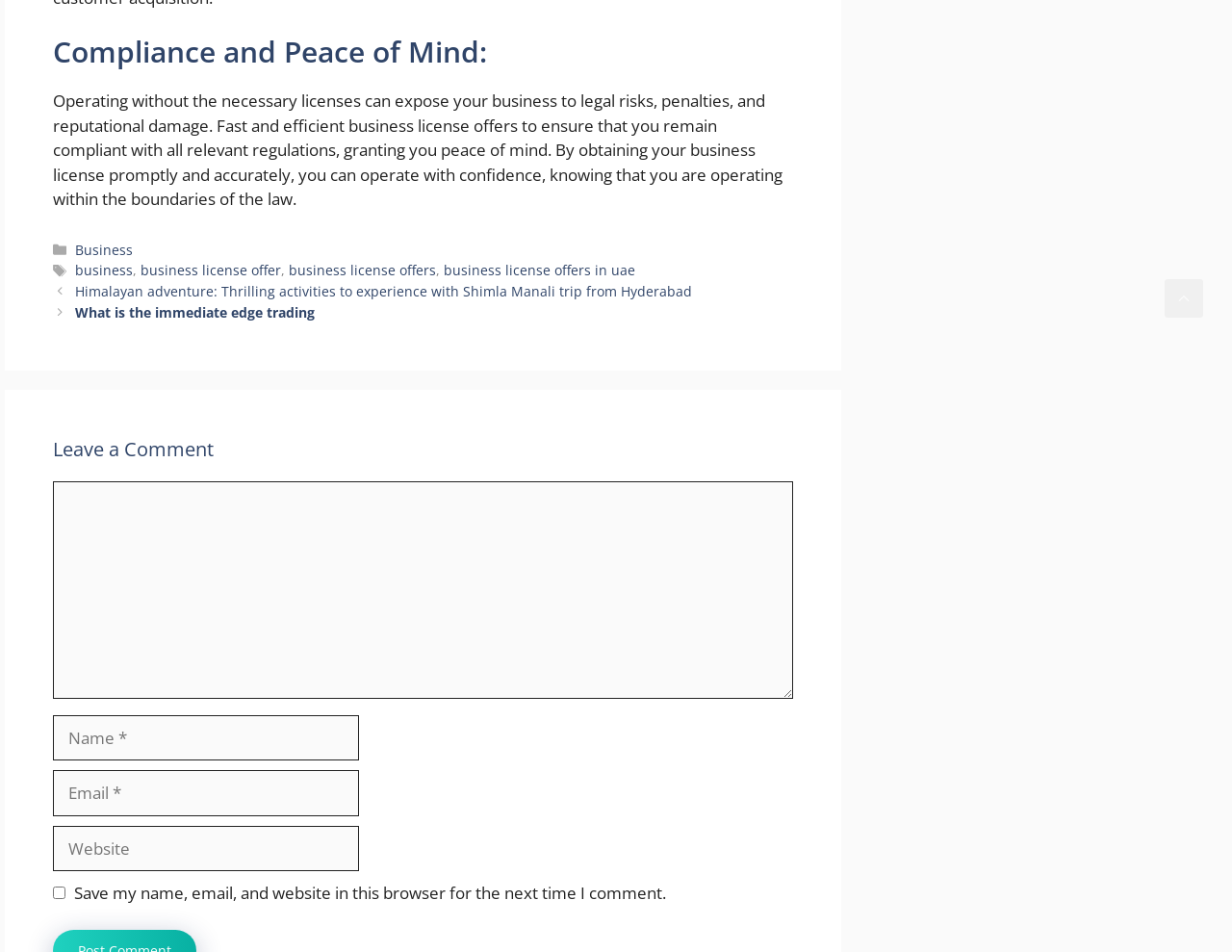What is the function of the checkbox at the bottom of the page?
Look at the image and provide a short answer using one word or a phrase.

Save comment information